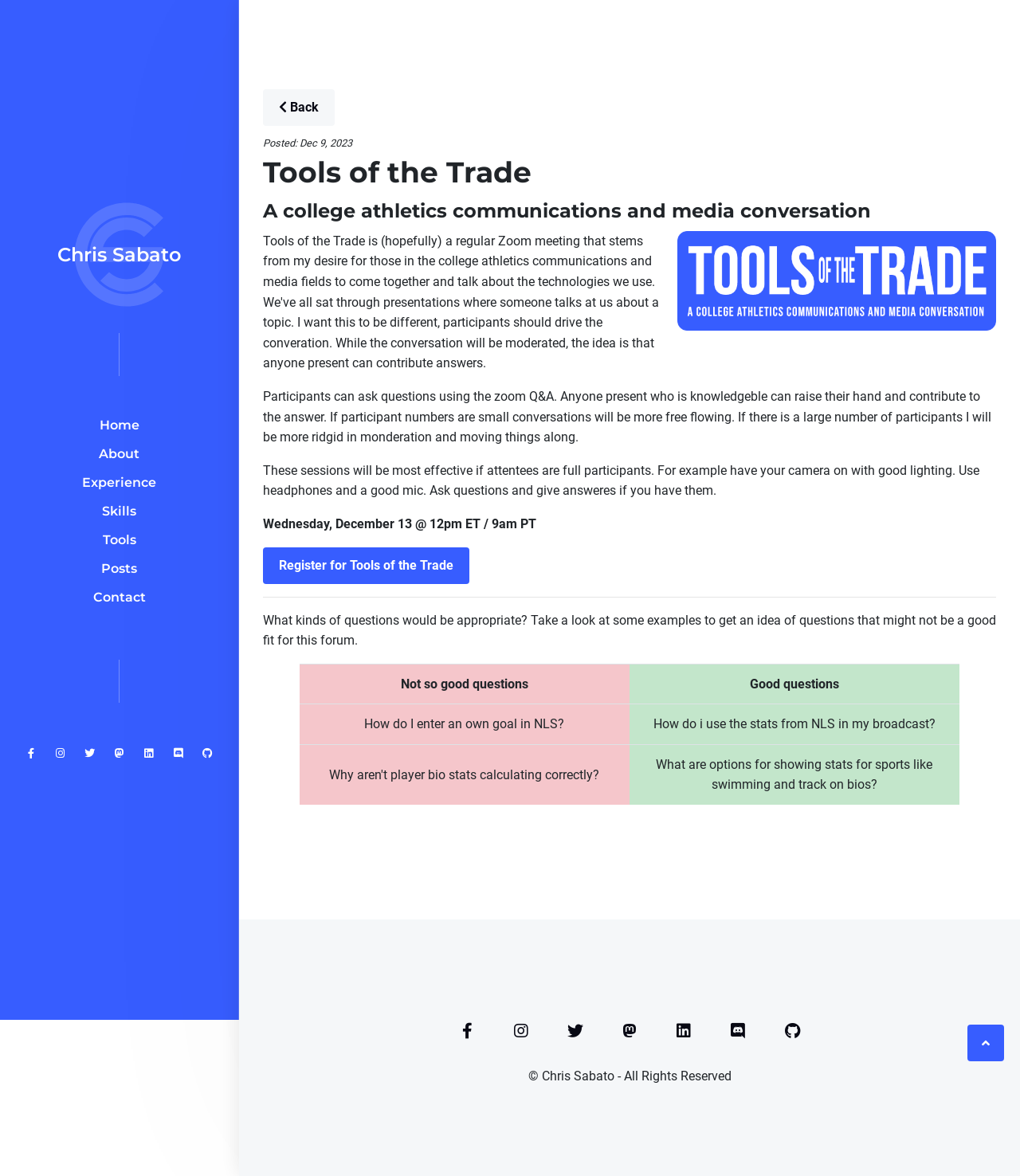Give a one-word or short phrase answer to the question: 
What is the topic of the 'Tools of the Trade' section?

College athletics communications and media